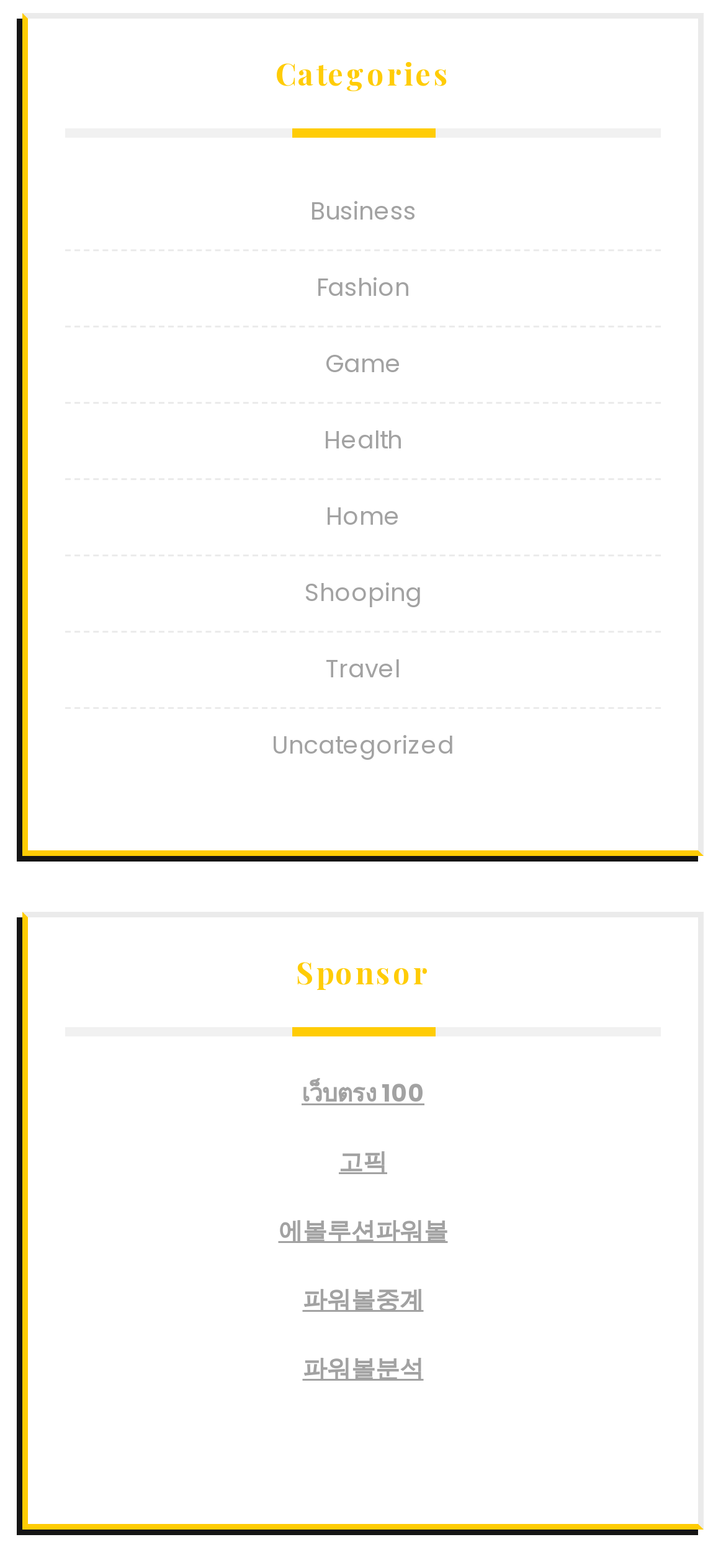Determine the bounding box coordinates of the section I need to click to execute the following instruction: "Go to Health category". Provide the coordinates as four float numbers between 0 and 1, i.e., [left, top, right, bottom].

[0.446, 0.269, 0.554, 0.292]